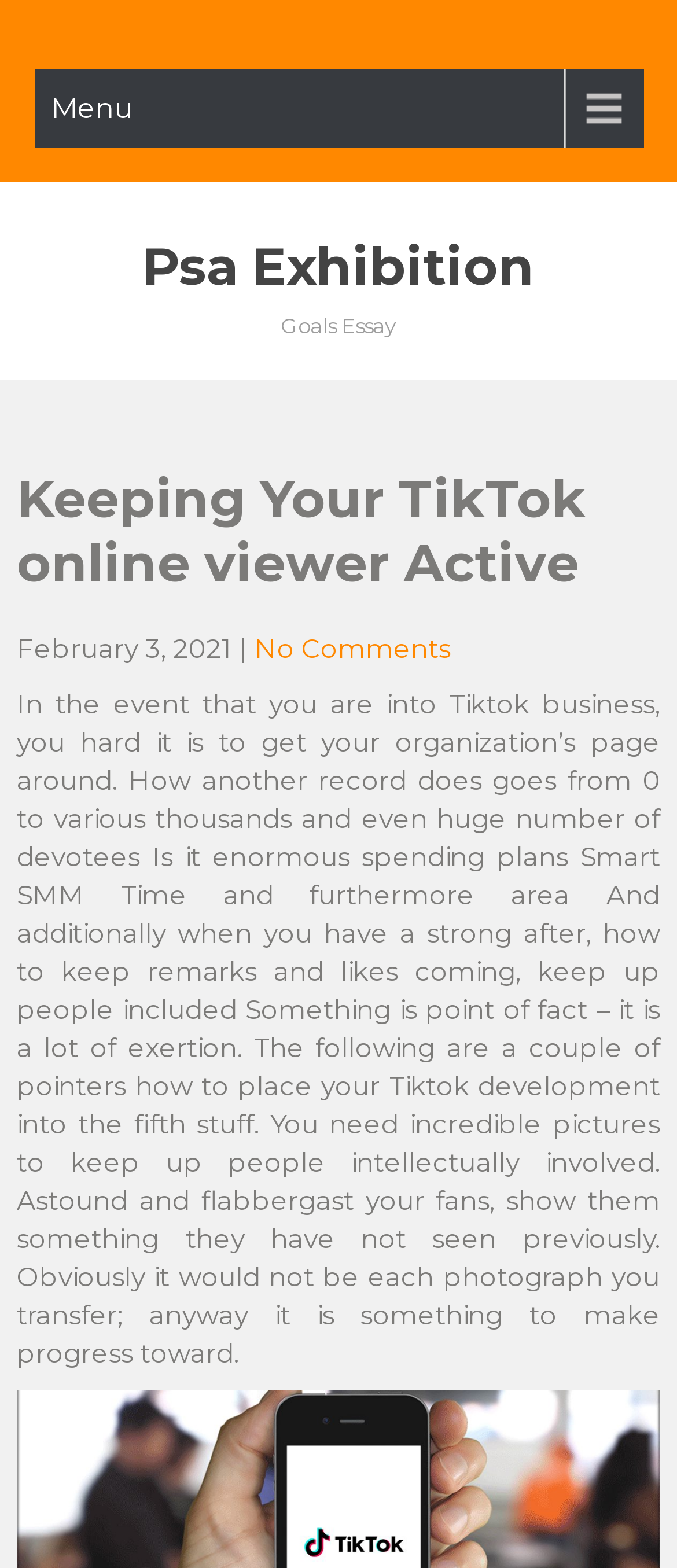Please reply with a single word or brief phrase to the question: 
What is the purpose of the 'Psa Exhibition' link?

Unknown